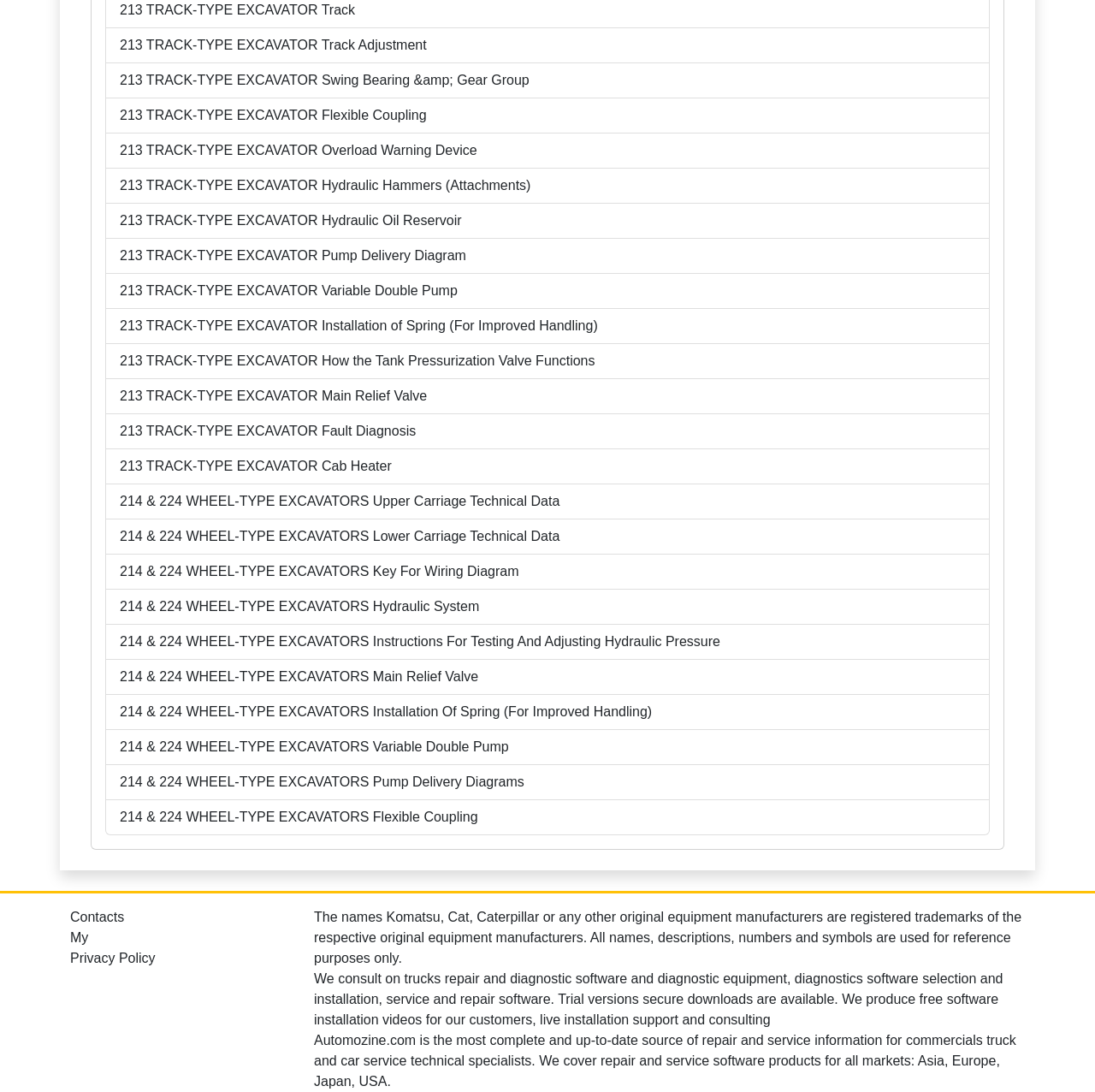Utilize the information from the image to answer the question in detail:
What is the relationship between Komatsu and Caterpillar?

The static text at the top of the webpage mentions that the names Komatsu, Cat, Caterpillar, and other original equipment manufacturers are registered trademarks of the respective original equipment manufacturers. This suggests that Komatsu and Caterpillar are both original equipment manufacturers in the industry, and that their names are protected by trademarks.